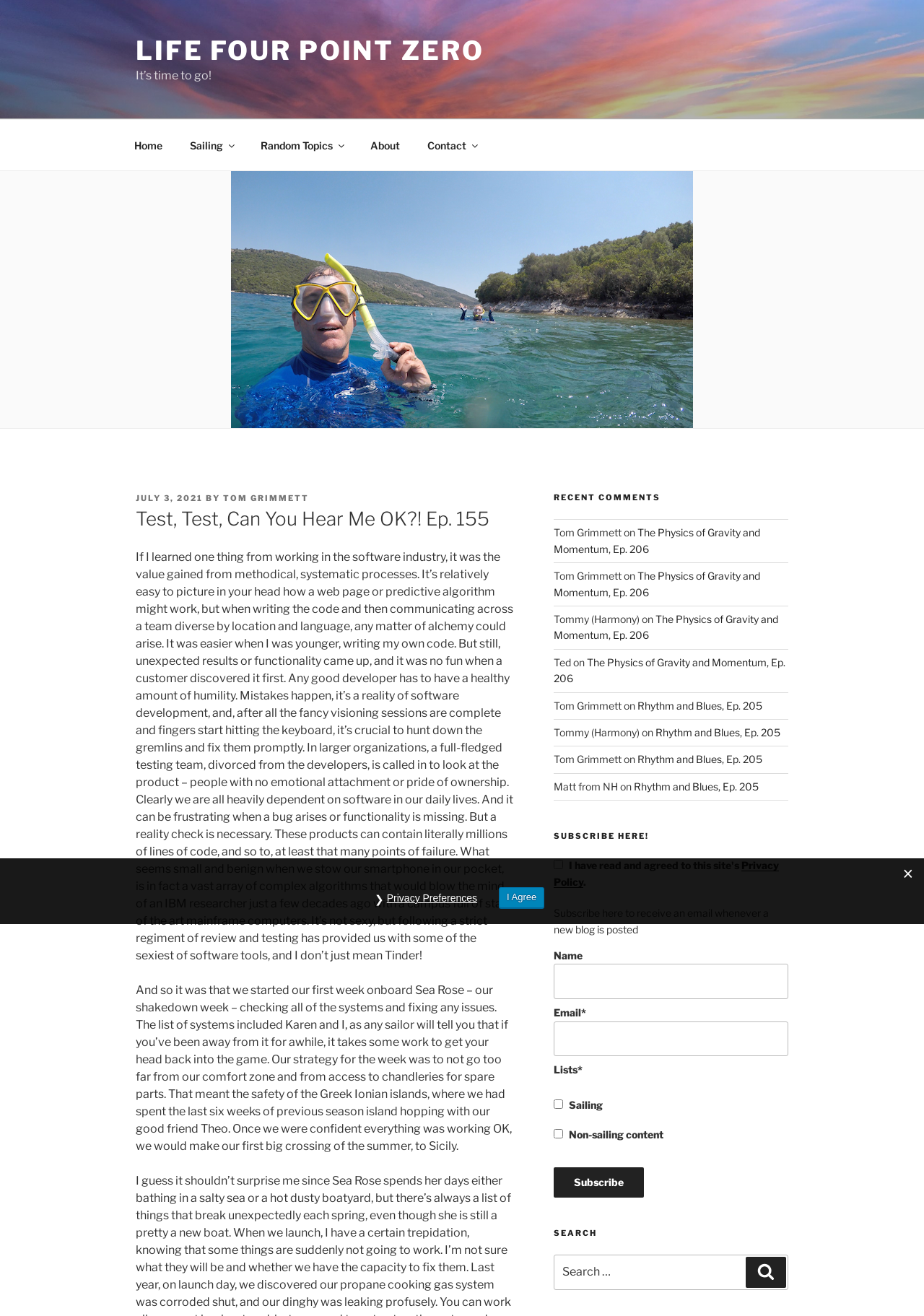How many links are in the top menu?
Please ensure your answer to the question is detailed and covers all necessary aspects.

I counted the number of link elements within the navigation element with the text 'Top Menu', which are 'Home', 'Sailing', 'Random Topics', 'About', and 'Contact'.